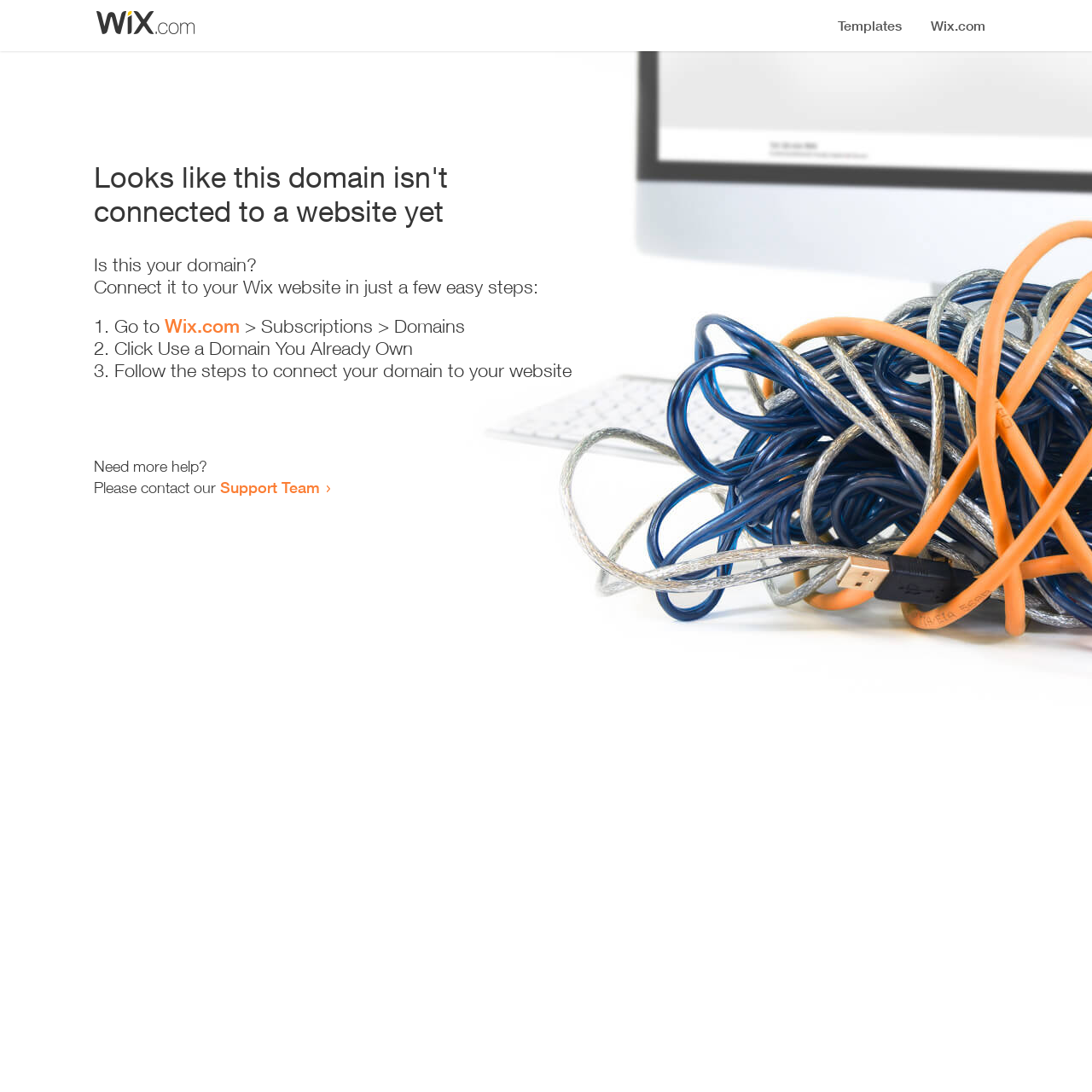Give a complete and precise description of the webpage's appearance.

The webpage appears to be an error page, indicating that a domain is not connected to a website yet. At the top, there is a small image, followed by a heading that states the error message. Below the heading, there is a series of instructions to connect the domain to a Wix website. The instructions are presented in a step-by-step format, with three numbered list items. Each list item contains a brief description of the action to take, with a link to Wix.com in the first step. 

To the right of the instructions, there is a small section that offers additional help, with a link to the Support Team. The overall layout is simple and easy to follow, with clear headings and concise text.